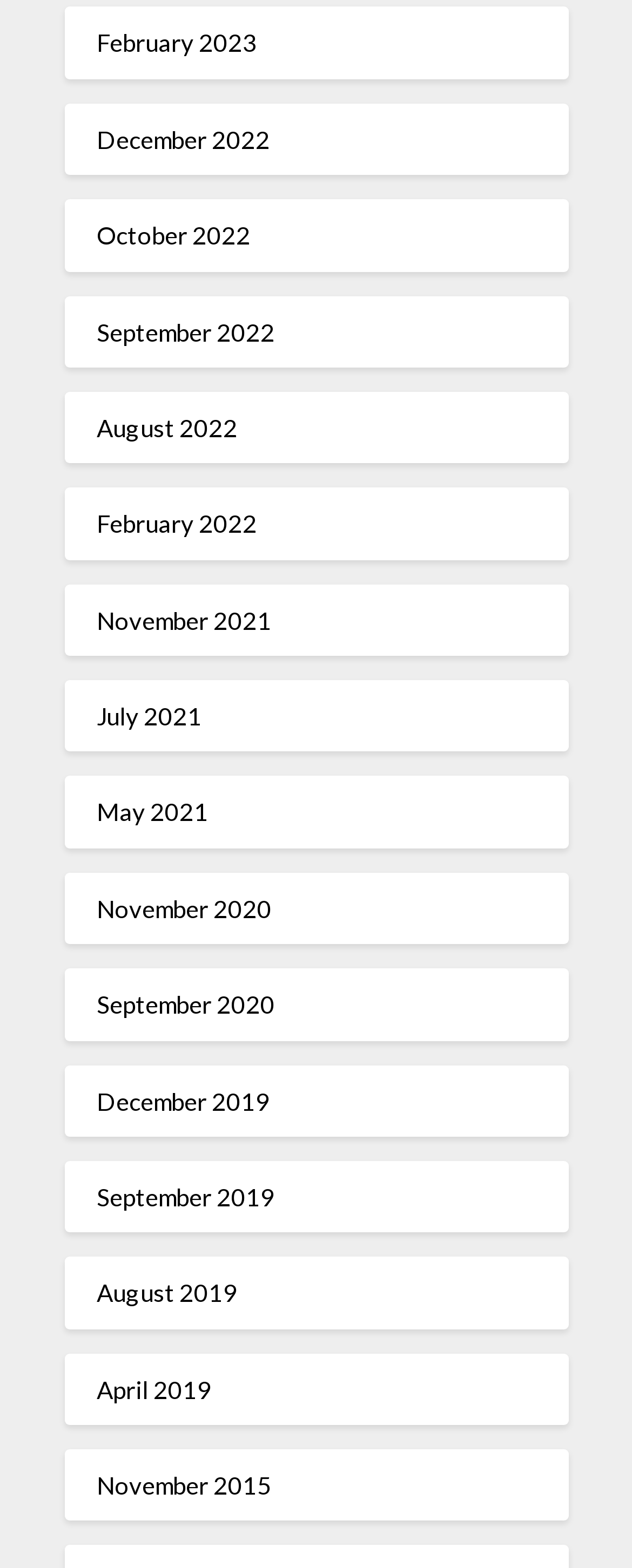Can you find the bounding box coordinates for the element to click on to achieve the instruction: "view August 2022"?

[0.153, 0.263, 0.376, 0.282]